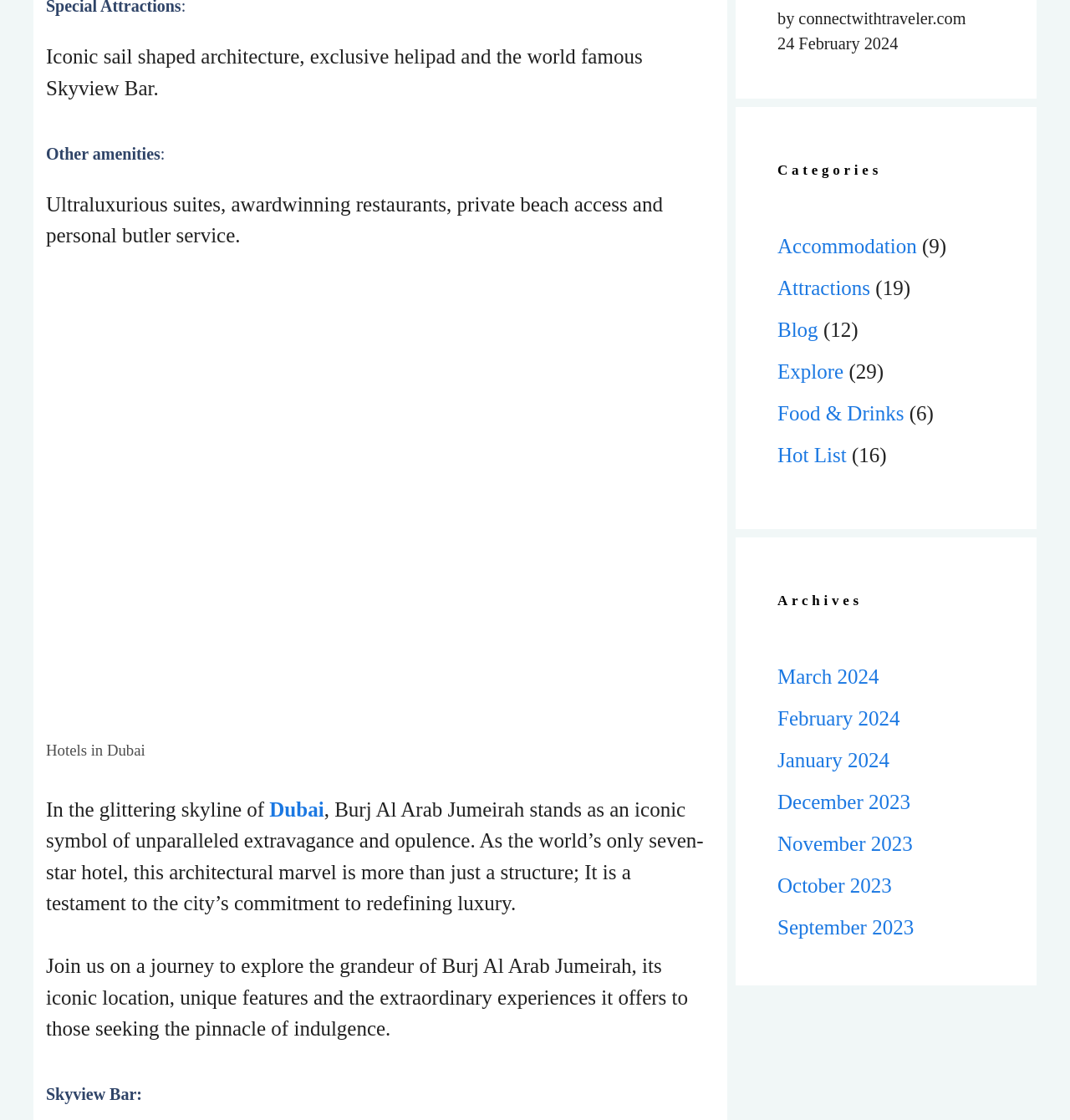How many categories are listed on this webpage?
Analyze the image and provide a thorough answer to the question.

I counted the number of links under the 'Categories' heading, which are 'Accommodation', 'Attractions', 'Blog', 'Explore', 'Food & Drinks', 'Hot List', and found that there are 7 categories listed.